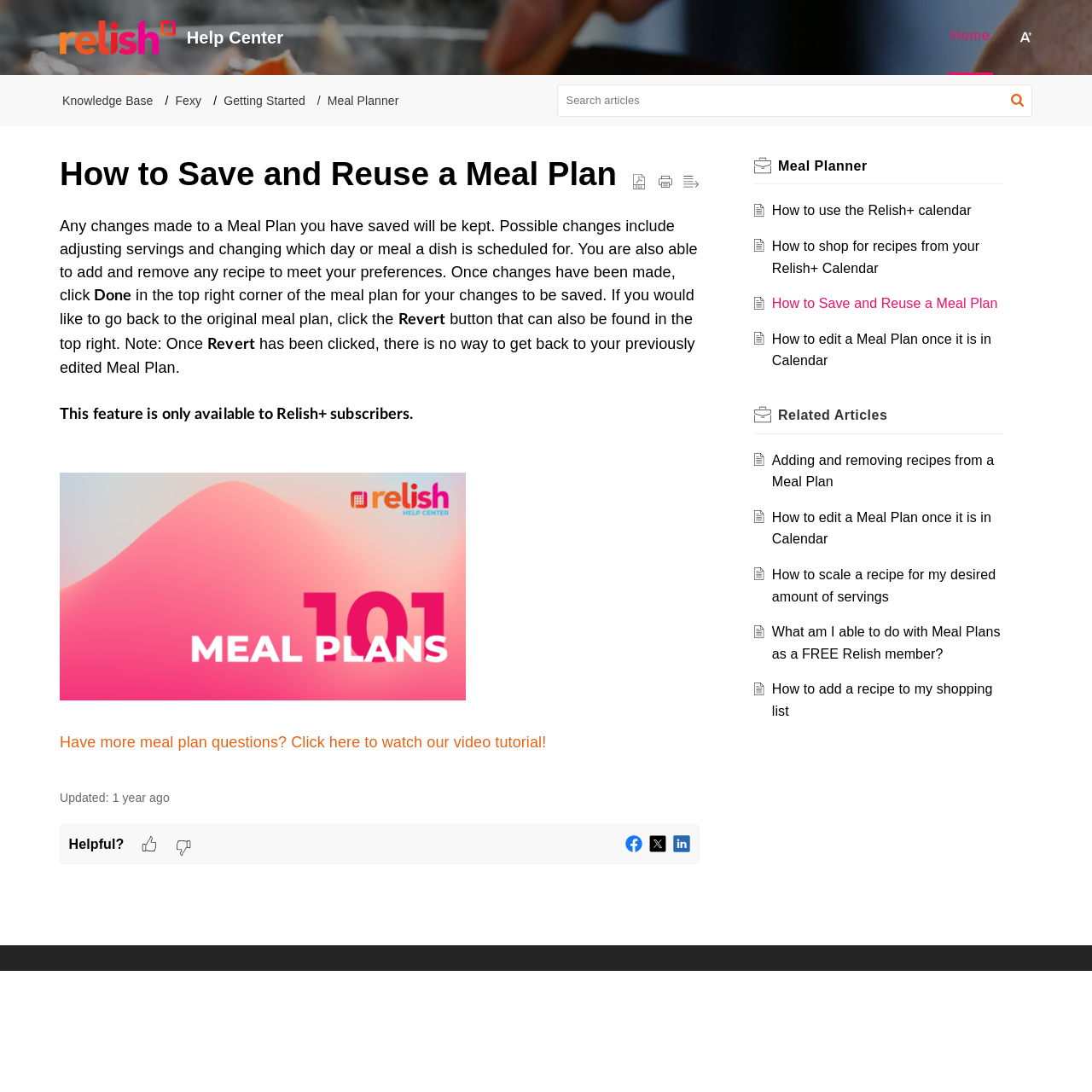Respond to the following query with just one word or a short phrase: 
What is the name of the portal?

Relishplus Portal